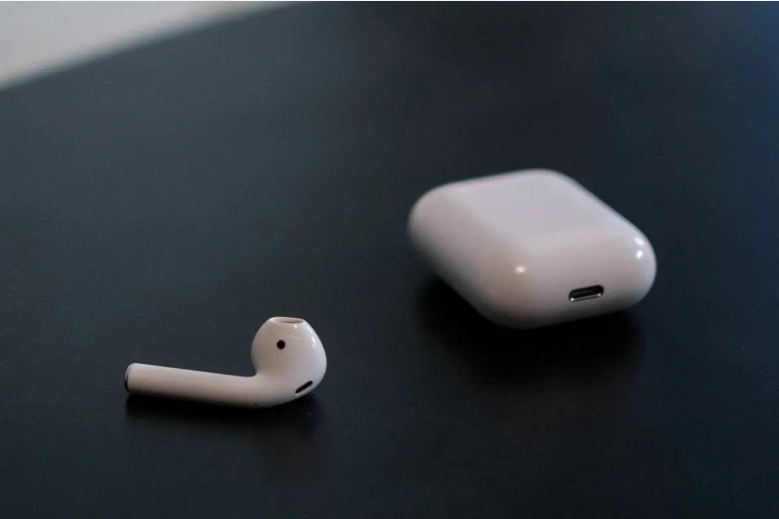Explain the details of the image comprehensively.

The image depicts a single white AirPod lying casually on a dark surface beside its charging case. The charging case, smooth and rectangular, is slightly opened, revealing its sleek design and a charging port at the bottom. This arrangement highlights the convenience and portability of AirPods, which are designed for users to enjoy wireless audio without the hassle of tangled wires. The image underscores the importance of keeping AirPods stored in their case to prevent loss, a common concern given their small size. This visual serves as a reminder of the practical aspects of managing these popular wireless earbuds.